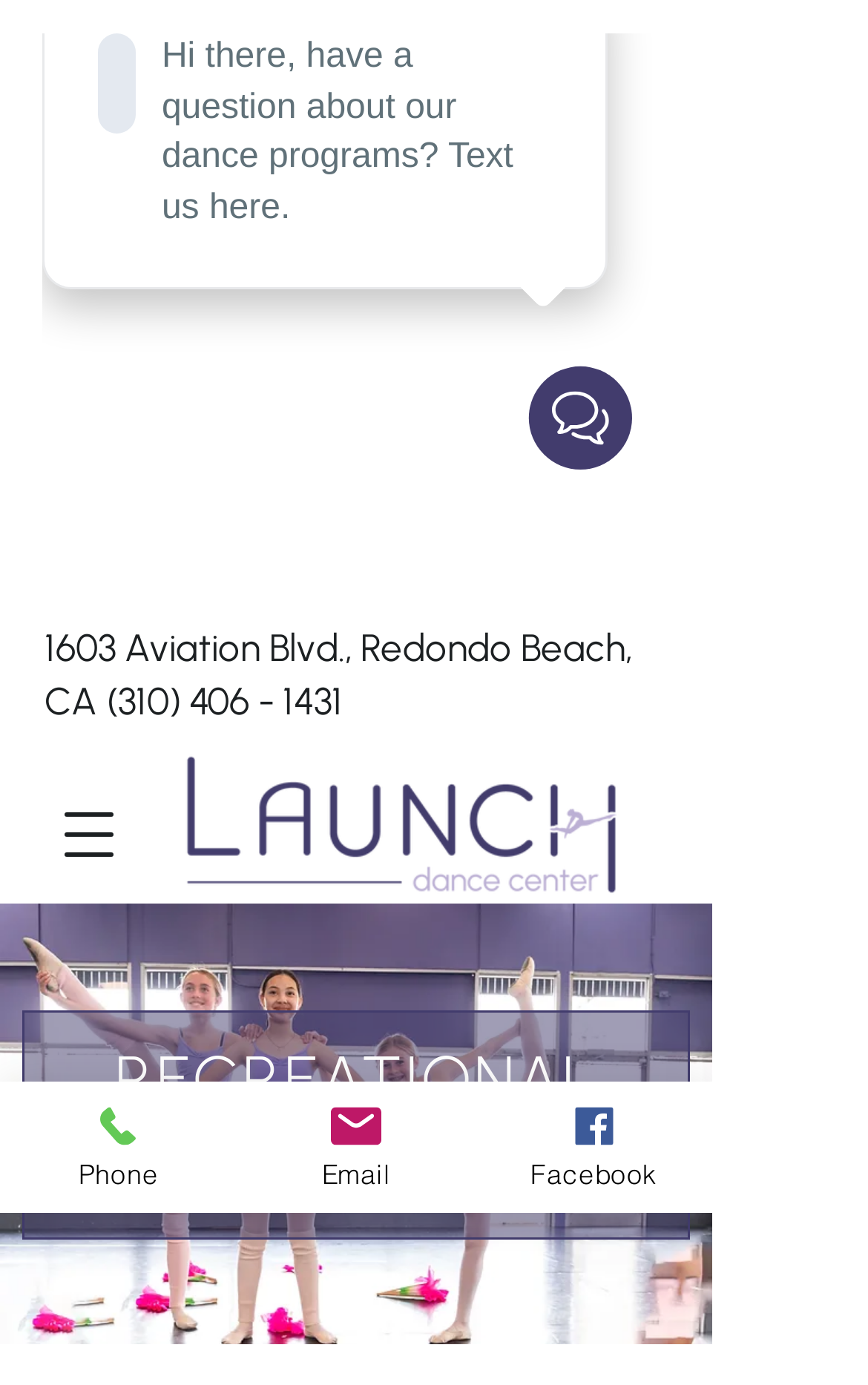Answer succinctly with a single word or phrase:
How many social media links are there on the webpage?

3